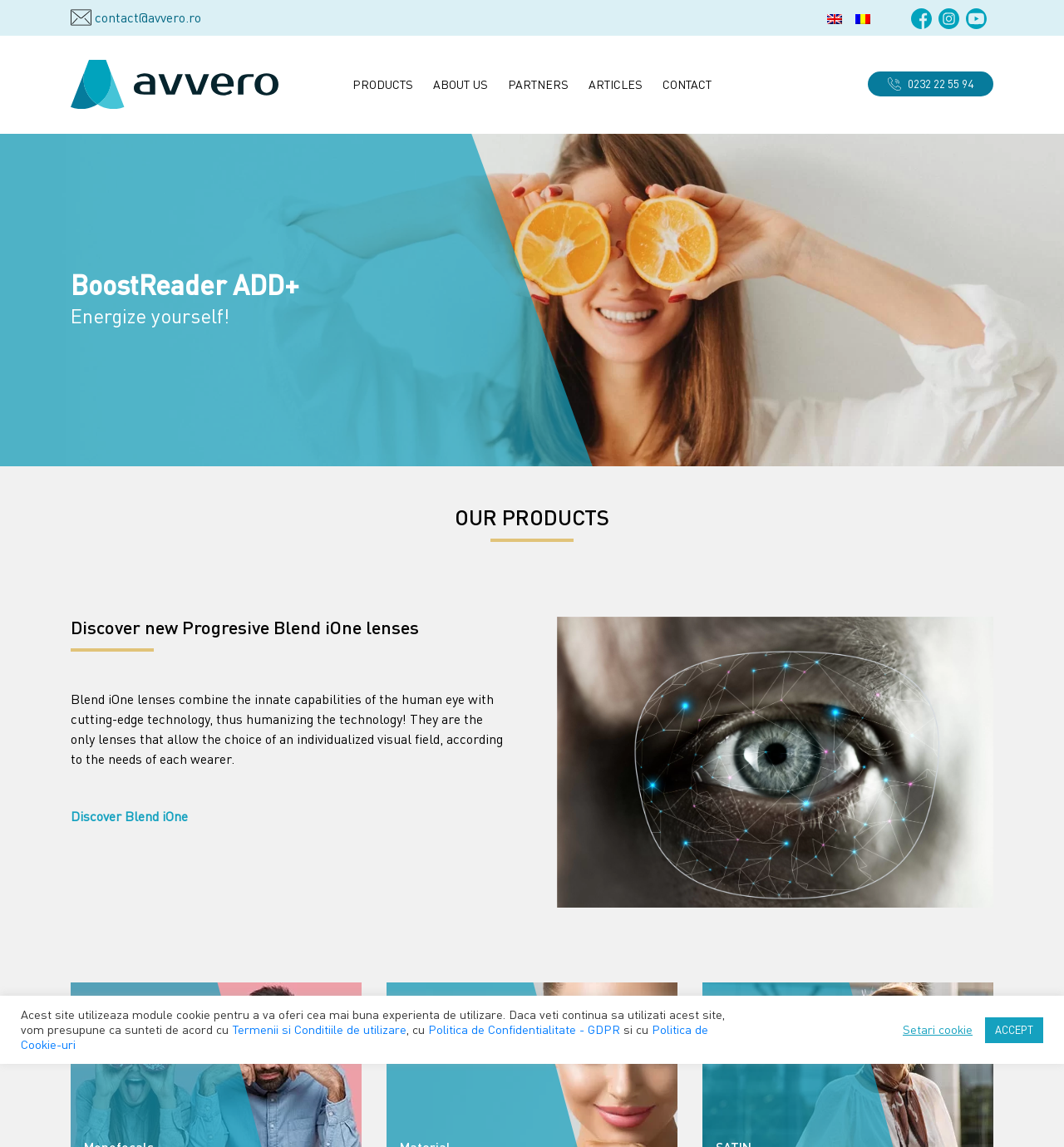Locate the bounding box coordinates for the element described below: "title="Avvero Facebook Page"". The coordinates must be four float values between 0 and 1, formatted as [left, top, right, bottom].

[0.856, 0.006, 0.876, 0.025]